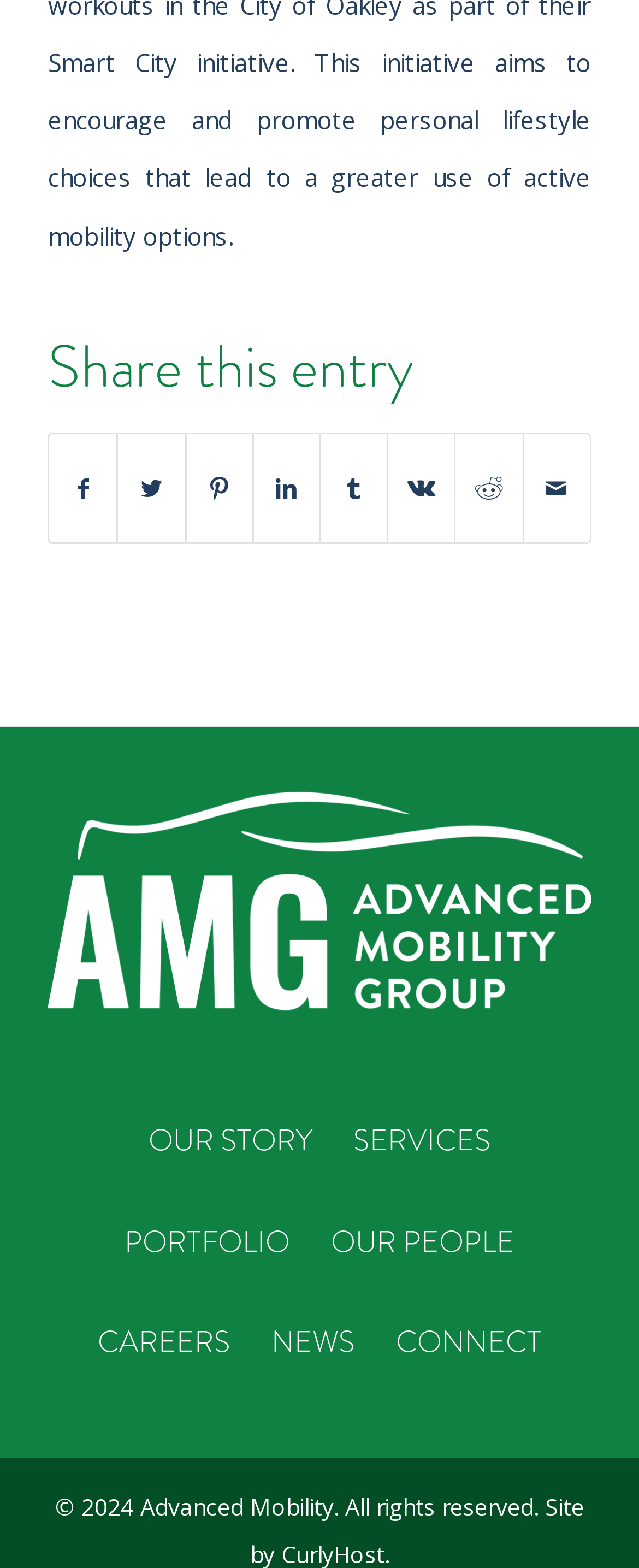Please find the bounding box coordinates of the element that you should click to achieve the following instruction: "Check news". The coordinates should be presented as four float numbers between 0 and 1: [left, top, right, bottom].

[0.399, 0.824, 0.581, 0.888]